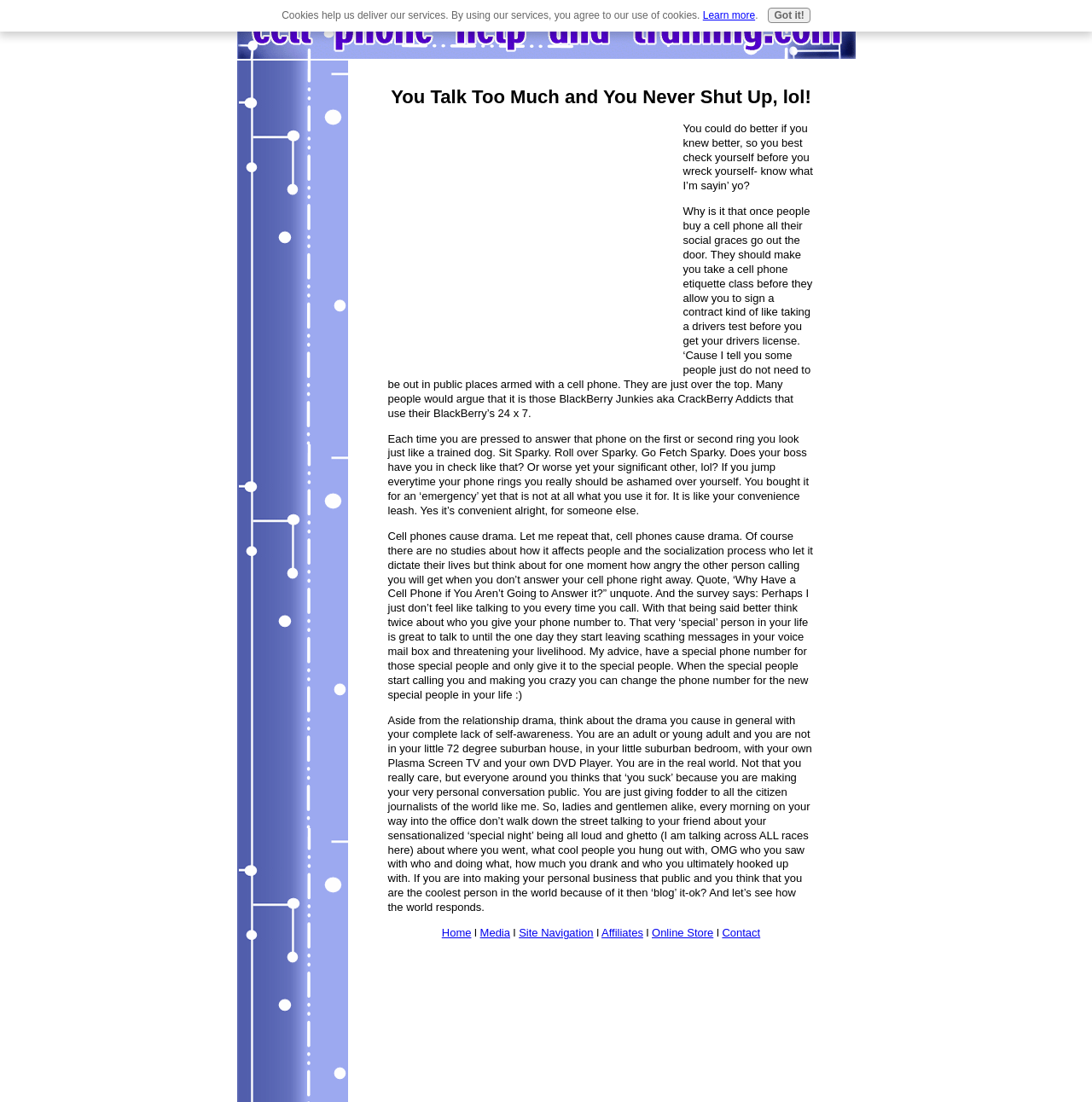What is the main topic of discussion on this webpage?
Based on the image, answer the question in a detailed manner.

The webpage is focused on discussing the proper behavior and manners when using cell phones in public, with various paragraphs and opinions shared on the topic.